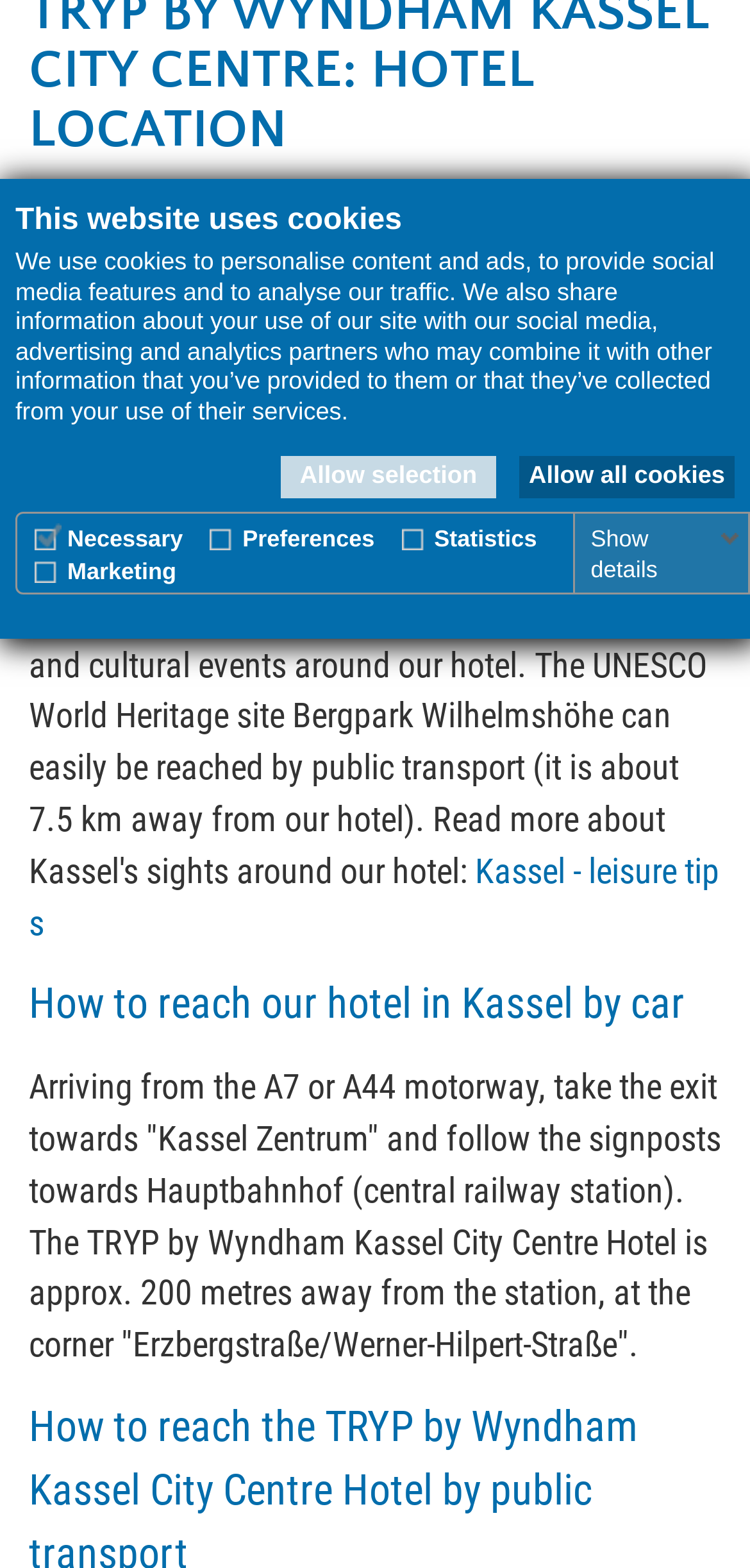Identify the bounding box of the UI element described as follows: "Show details". Provide the coordinates as four float numbers in the range of 0 to 1 [left, top, right, bottom].

[0.777, 0.333, 0.997, 0.372]